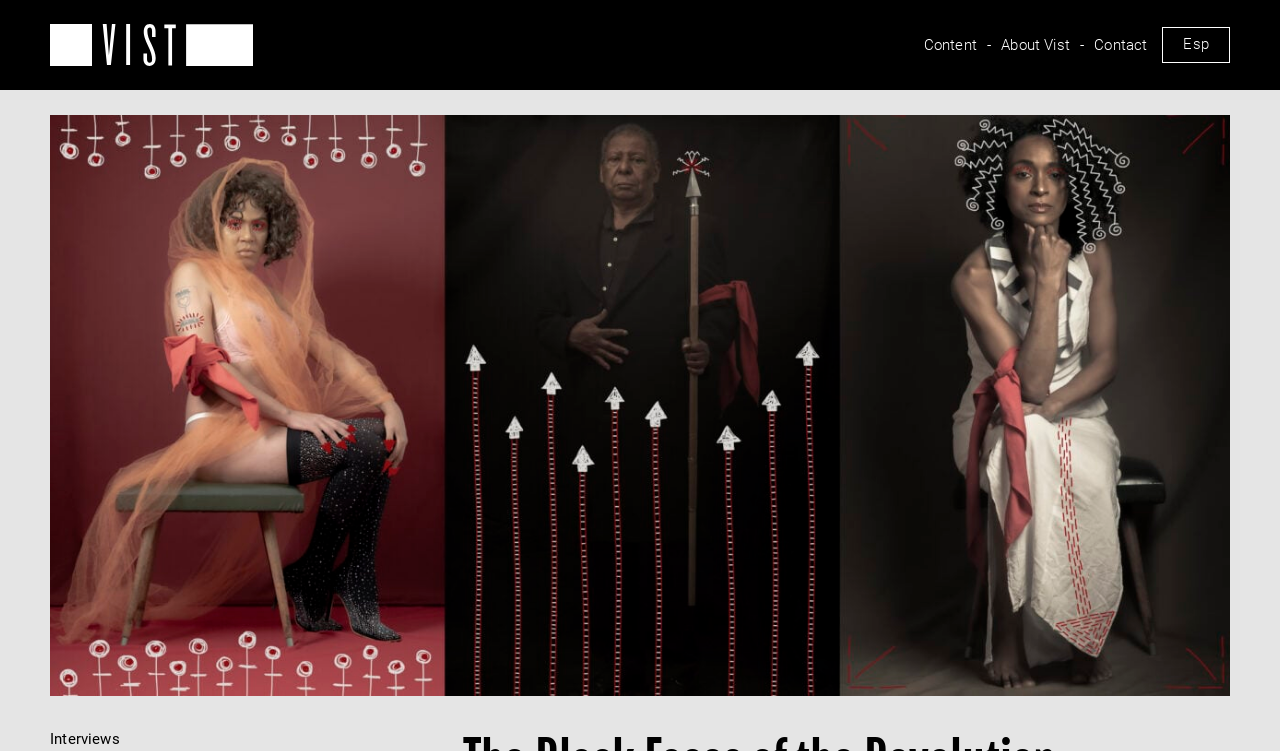Show the bounding box coordinates for the HTML element as described: "parent_node: Content".

[0.039, 0.032, 0.198, 0.088]